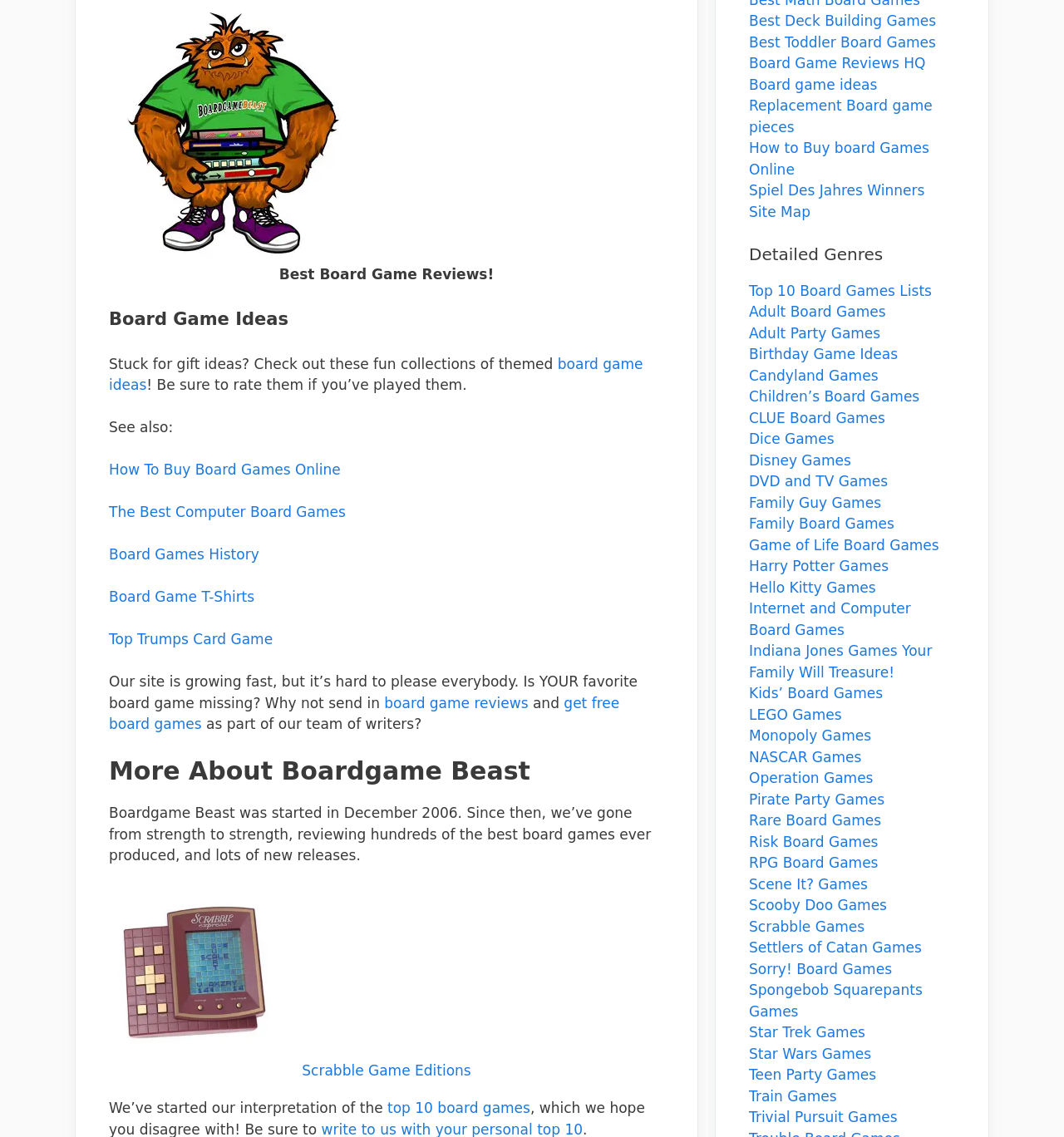Use a single word or phrase to answer the question: 
What is the purpose of the 'Boardgame Beast' section?

To provide information about the website